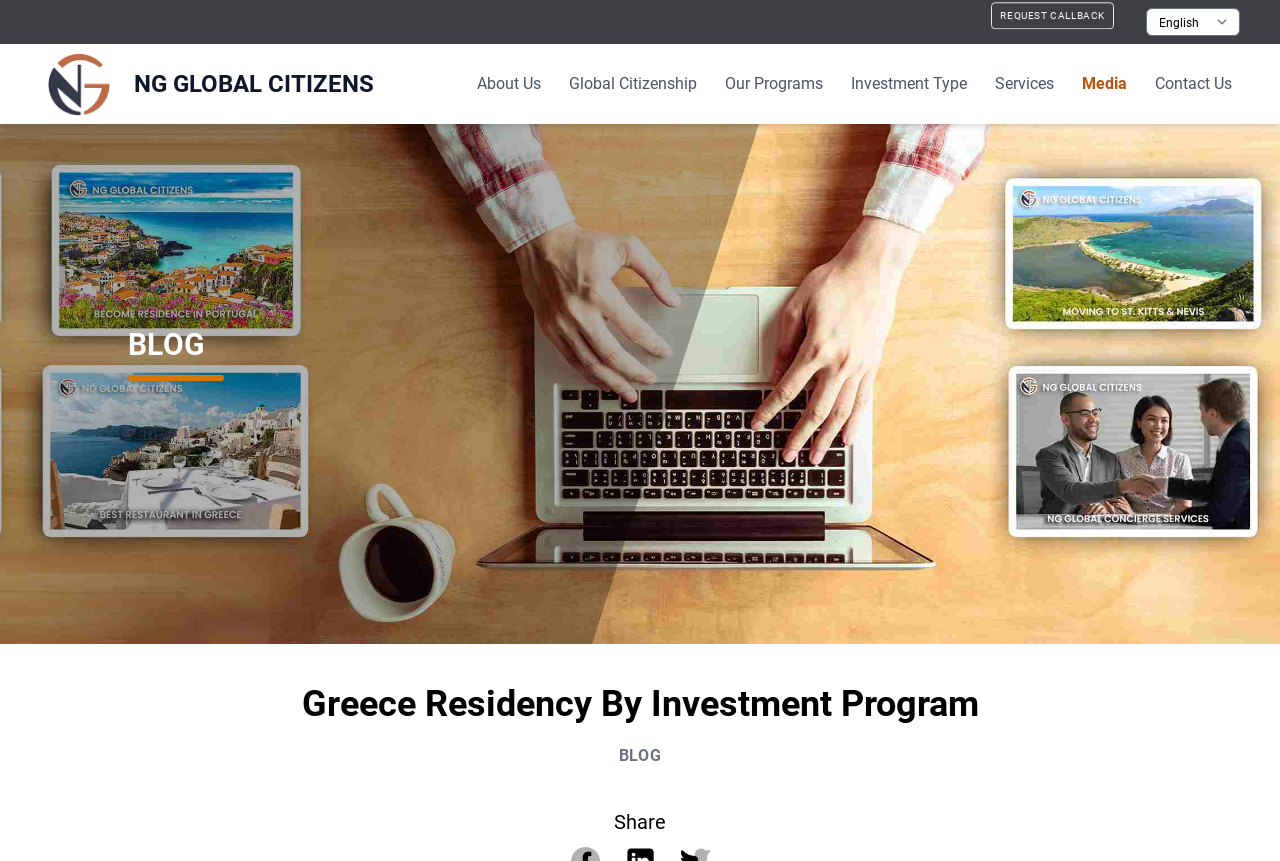Please find the bounding box coordinates of the element's region to be clicked to carry out this instruction: "Select an option from the dropdown menu".

[0.895, 0.009, 0.969, 0.042]